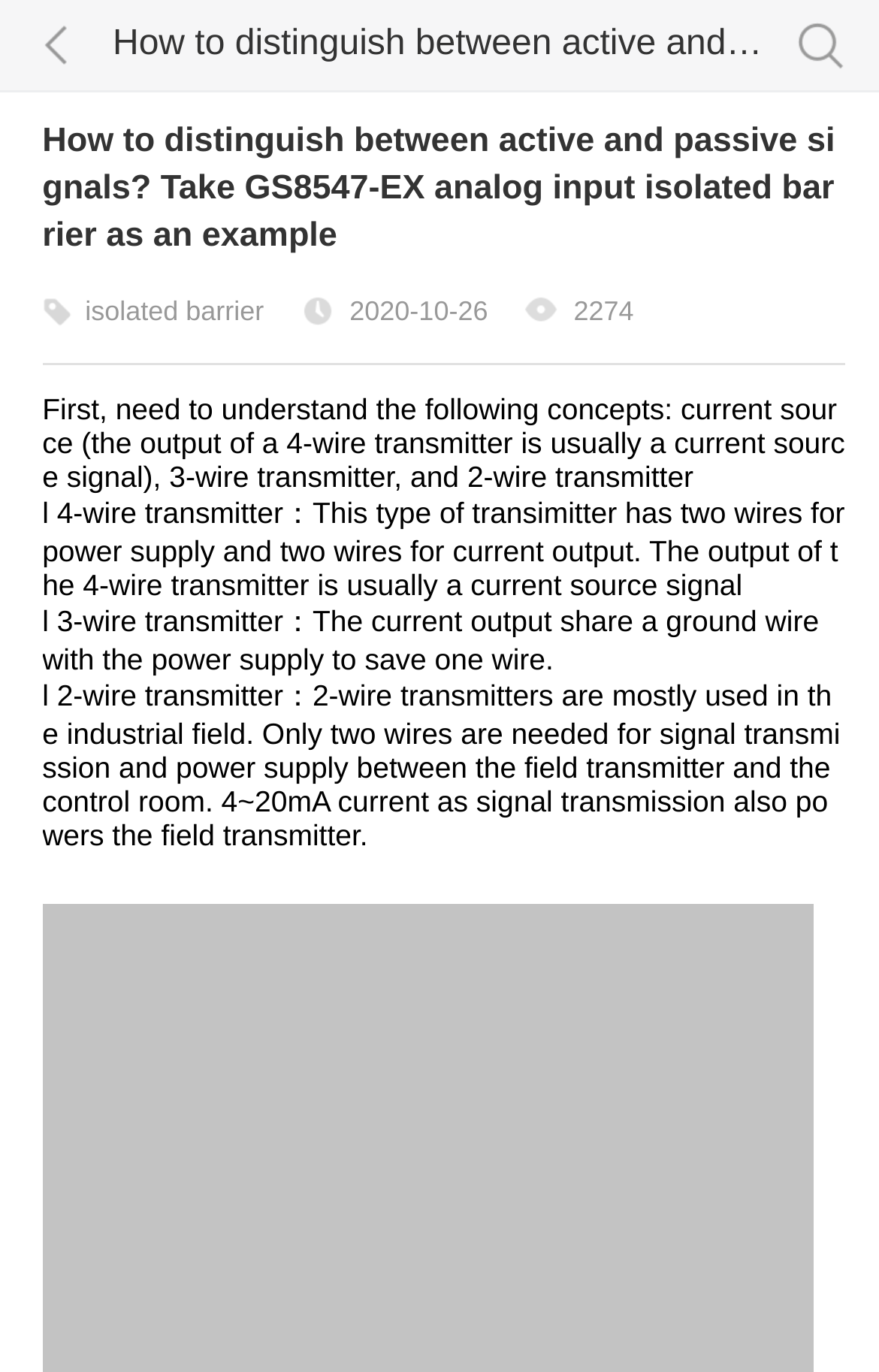Respond to the following query with just one word or a short phrase: 
How many types of transmitters are mentioned?

3